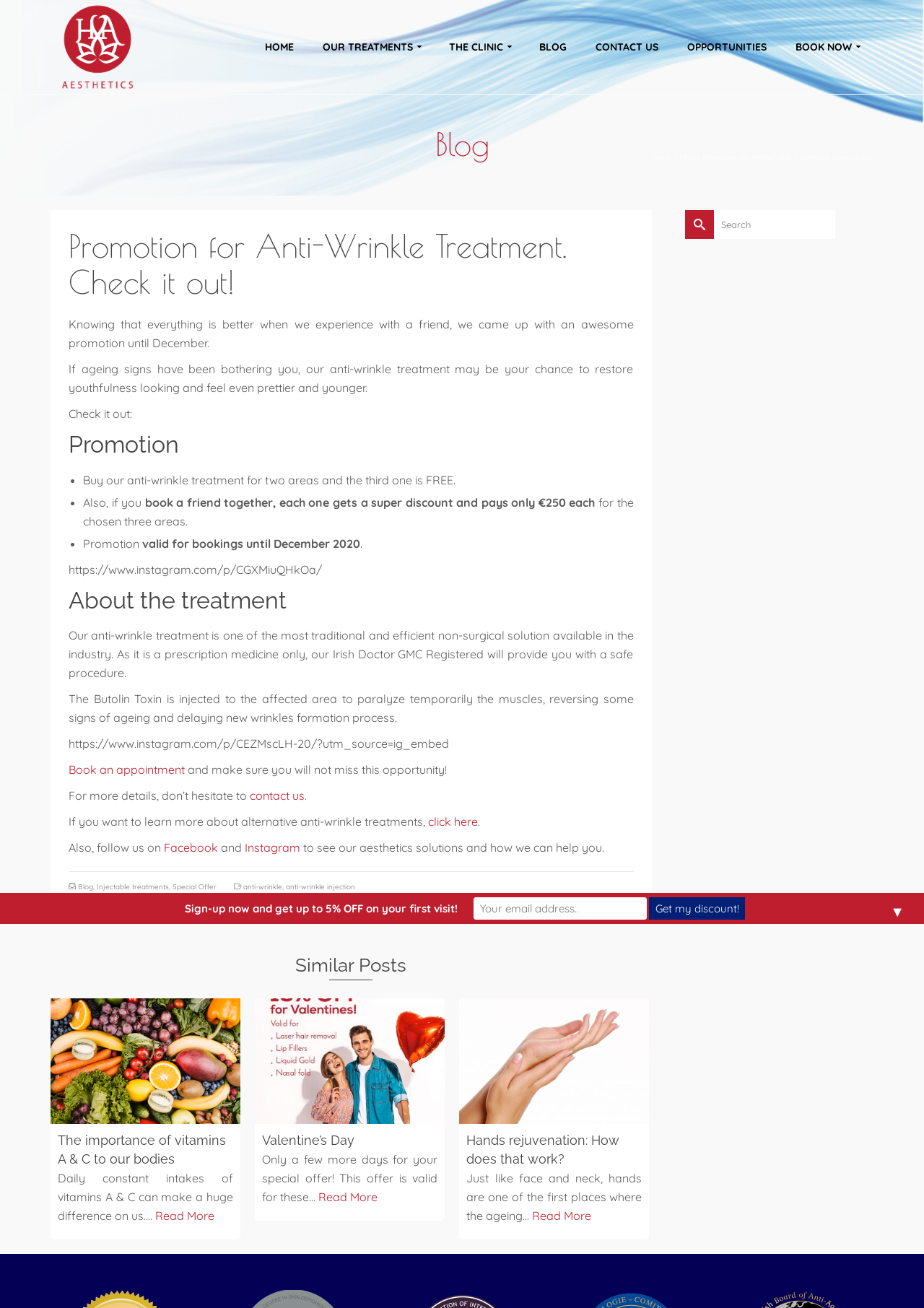Please specify the bounding box coordinates for the clickable region that will help you carry out the instruction: "Read more about the promotion".

[0.76, 0.116, 0.945, 0.124]